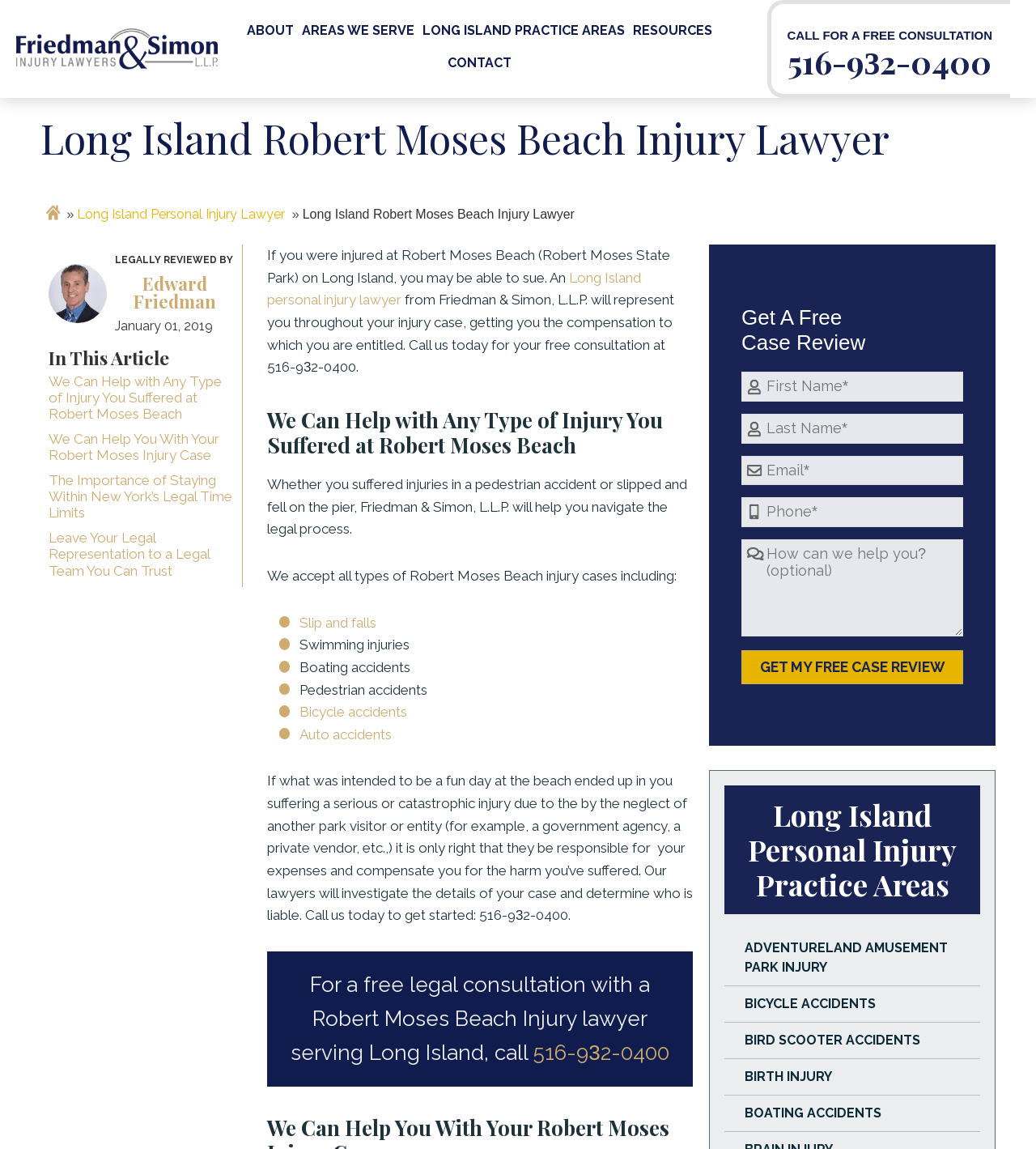Identify the bounding box coordinates of the area that should be clicked in order to complete the given instruction: "Click the 'LONG ISLAND PRACTICE AREAS' link". The bounding box coordinates should be four float numbers between 0 and 1, i.e., [left, top, right, bottom].

[0.404, 0.013, 0.607, 0.041]